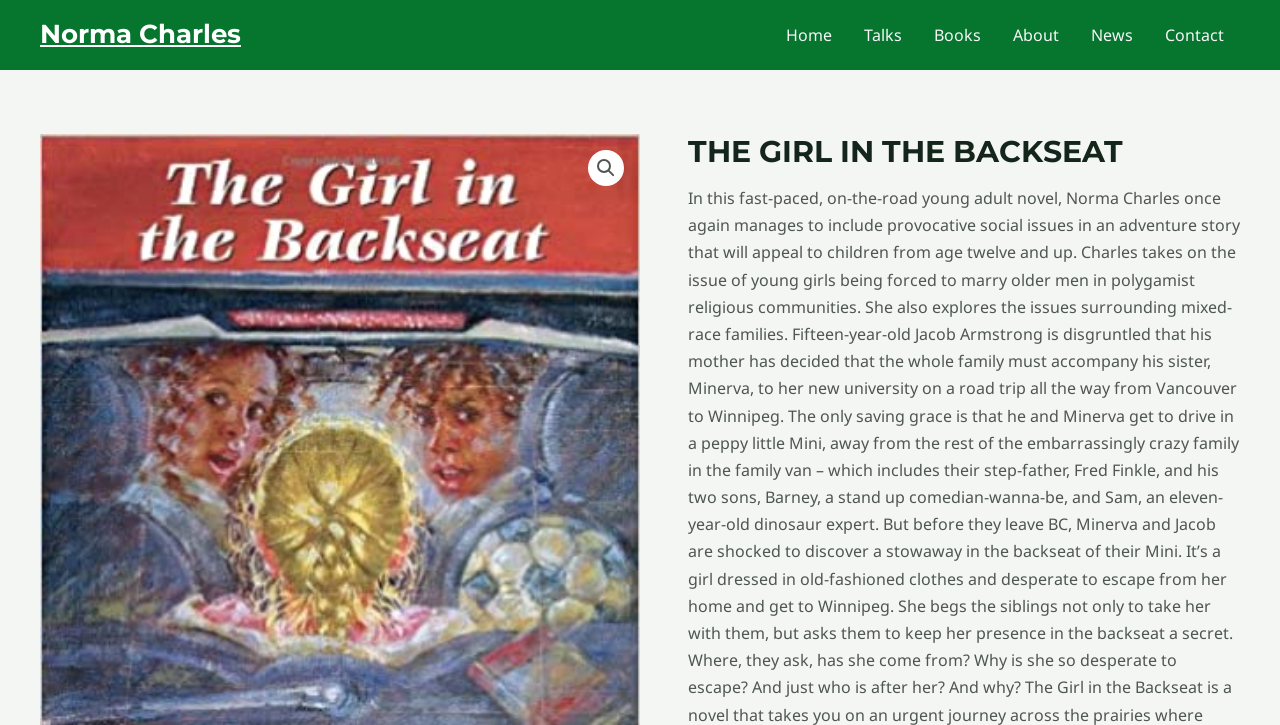What is the author's name?
Please give a detailed and thorough answer to the question, covering all relevant points.

The author's name is mentioned as a link on the top left of the webpage, which is 'Norma Charles'.